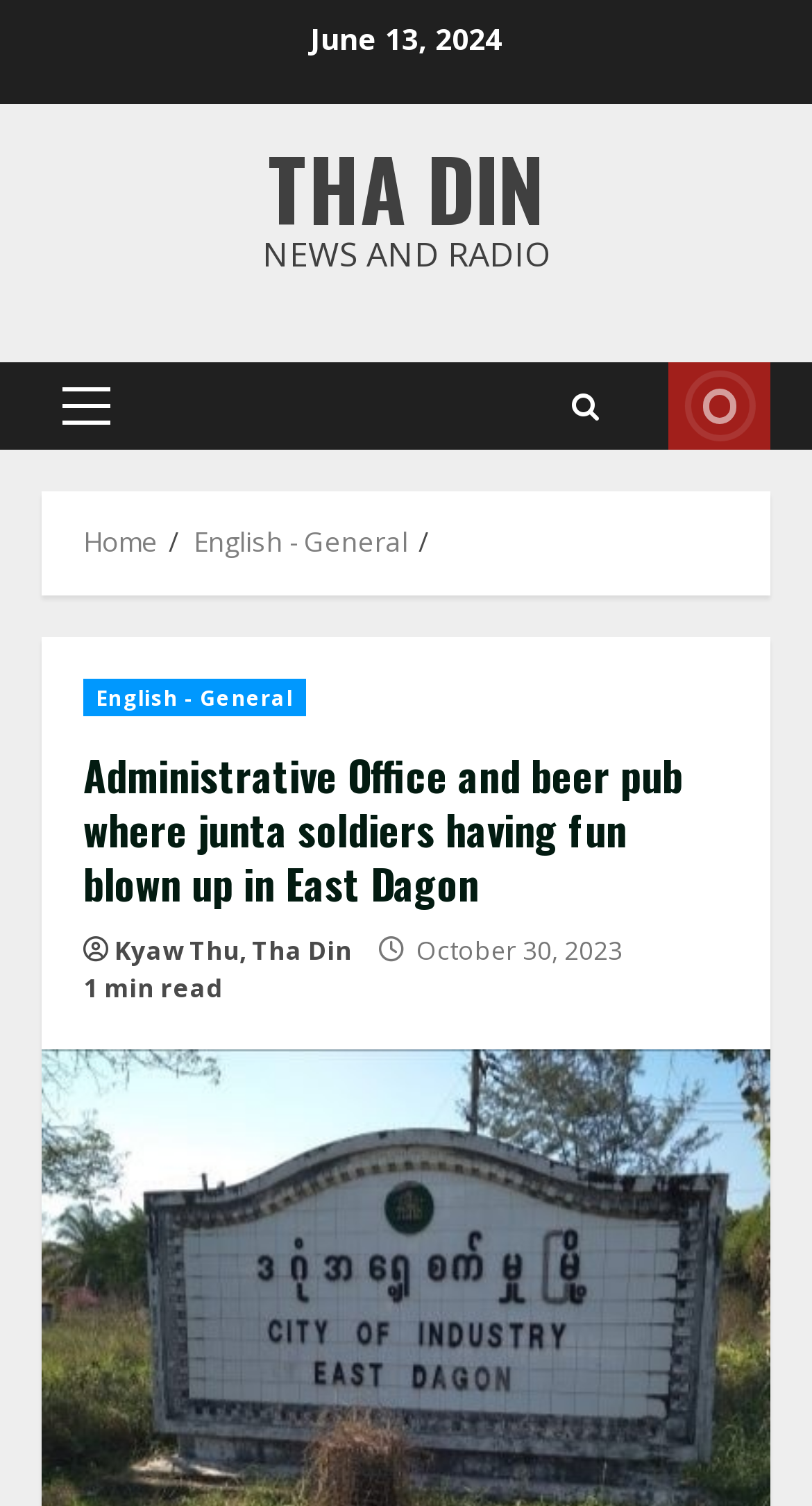Using the image as a reference, answer the following question in as much detail as possible:
What is the category of the news article?

I determined the category of the news article by examining the breadcrumbs navigation element, which shows the hierarchy of the webpage's categories, and found that the current category is 'English - General'.